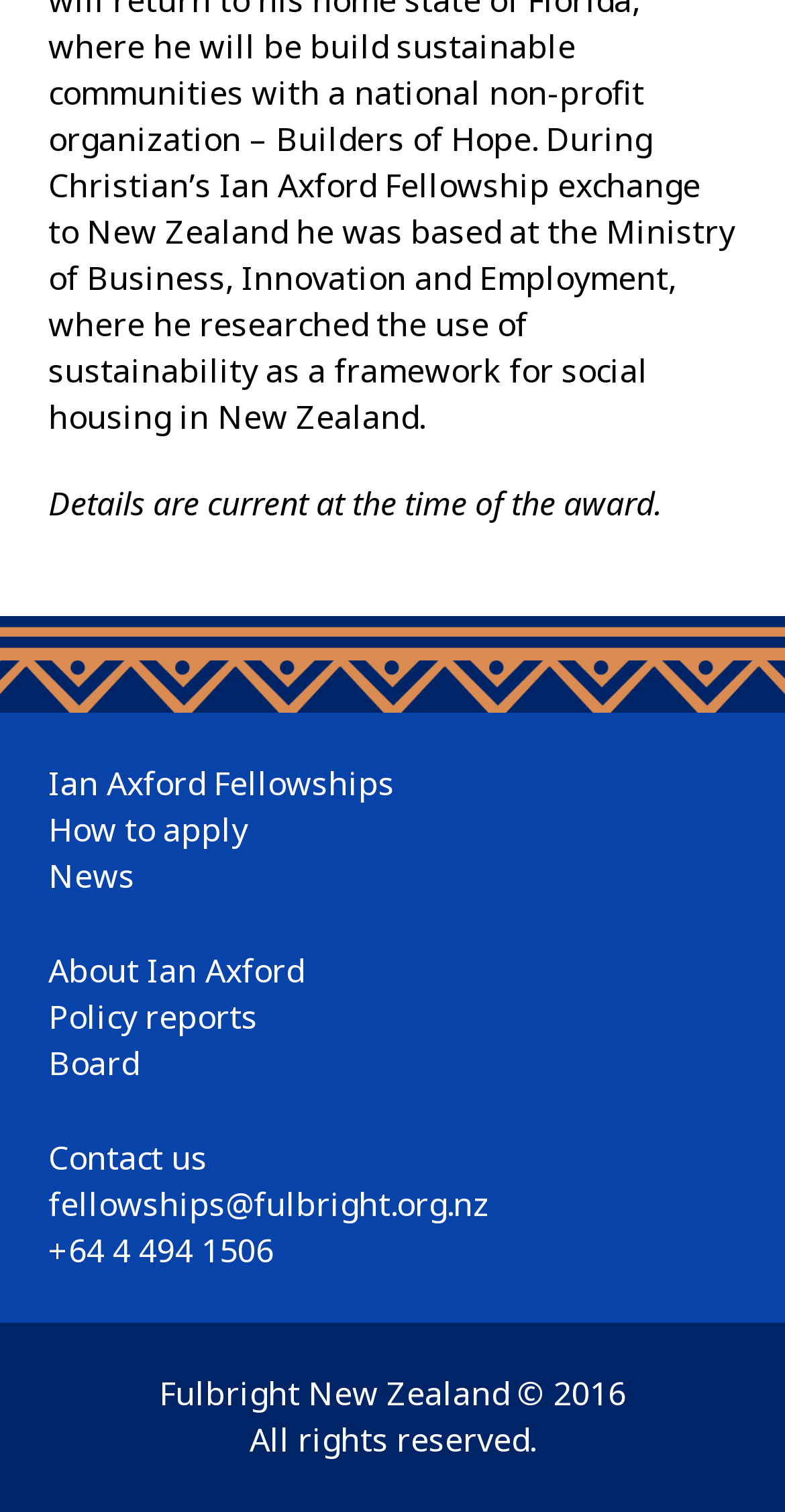What is the name of the fellowship?
Using the visual information, respond with a single word or phrase.

Ian Axford Fellowships